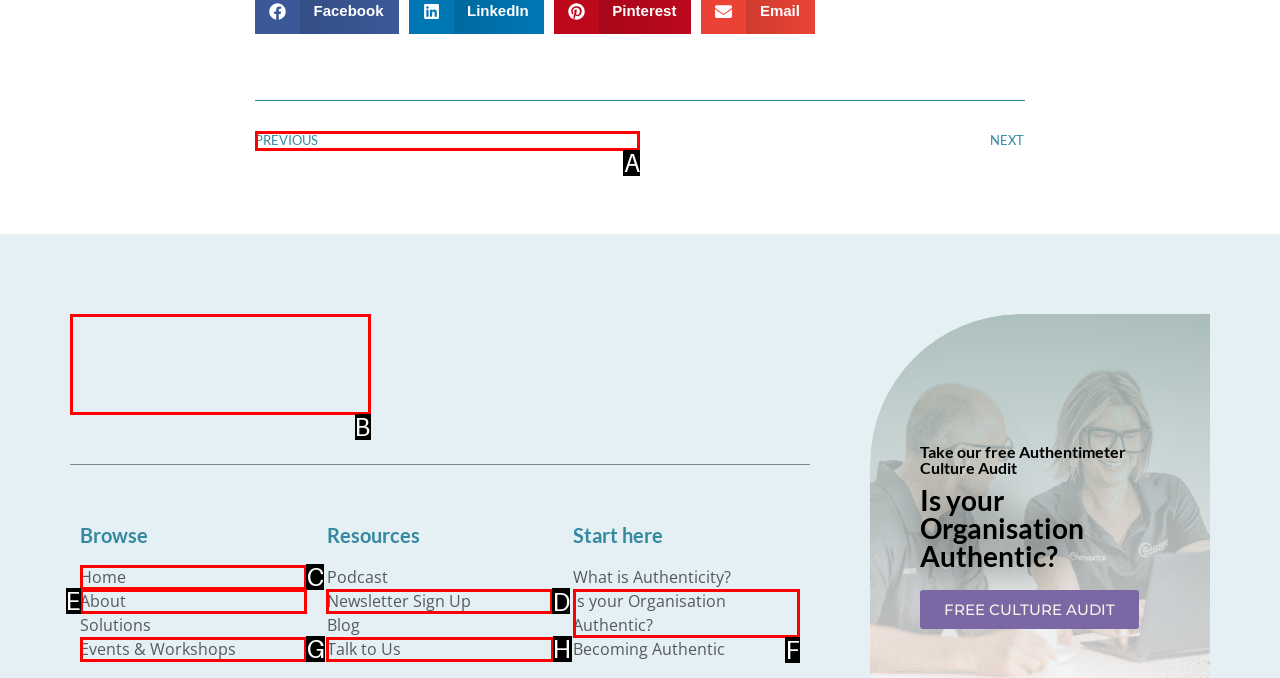From the available options, which lettered element should I click to complete this task: Sign up for the newsletter?

D